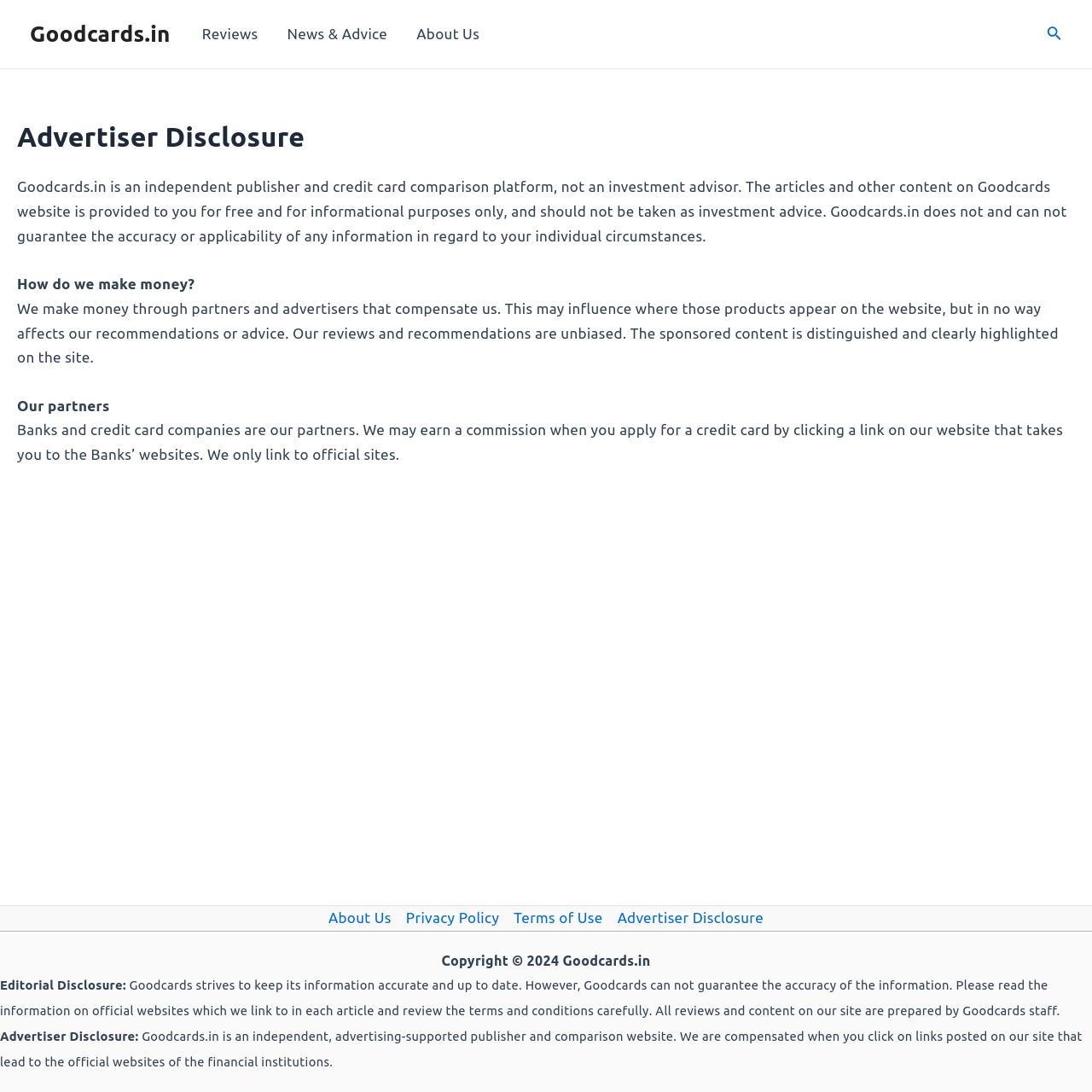How does Goodcards.in make money?
Refer to the image and provide a thorough answer to the question.

According to the webpage, Goodcards.in makes money through partners and advertisers that compensate them, which may influence where products appear on the website, but does not affect their recommendations or advice.